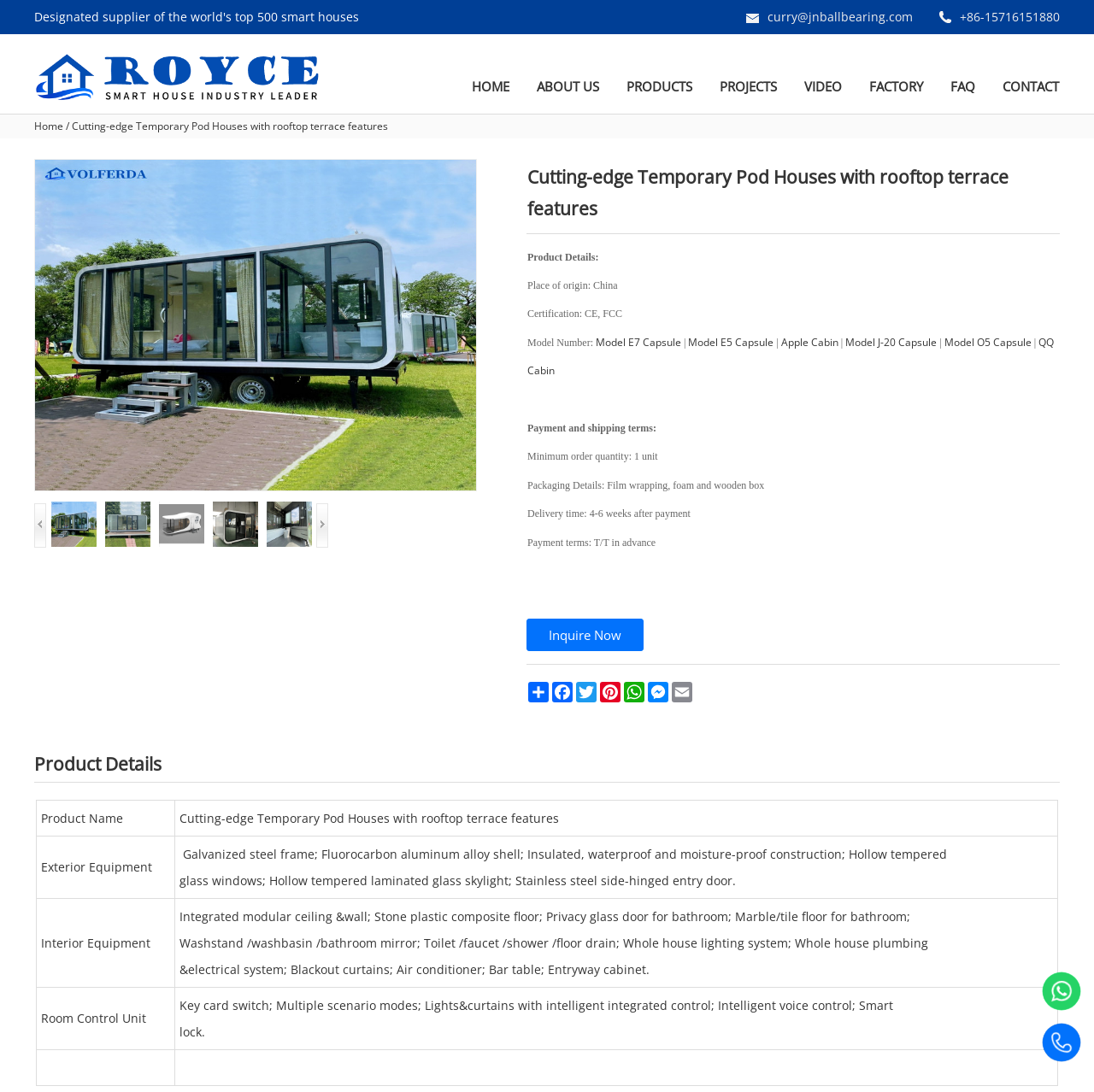Given the element description Model O5 Capsule, specify the bounding box coordinates of the corresponding UI element in the format (top-left x, top-left y, bottom-right x, bottom-right y). All values must be between 0 and 1.

[0.863, 0.307, 0.943, 0.32]